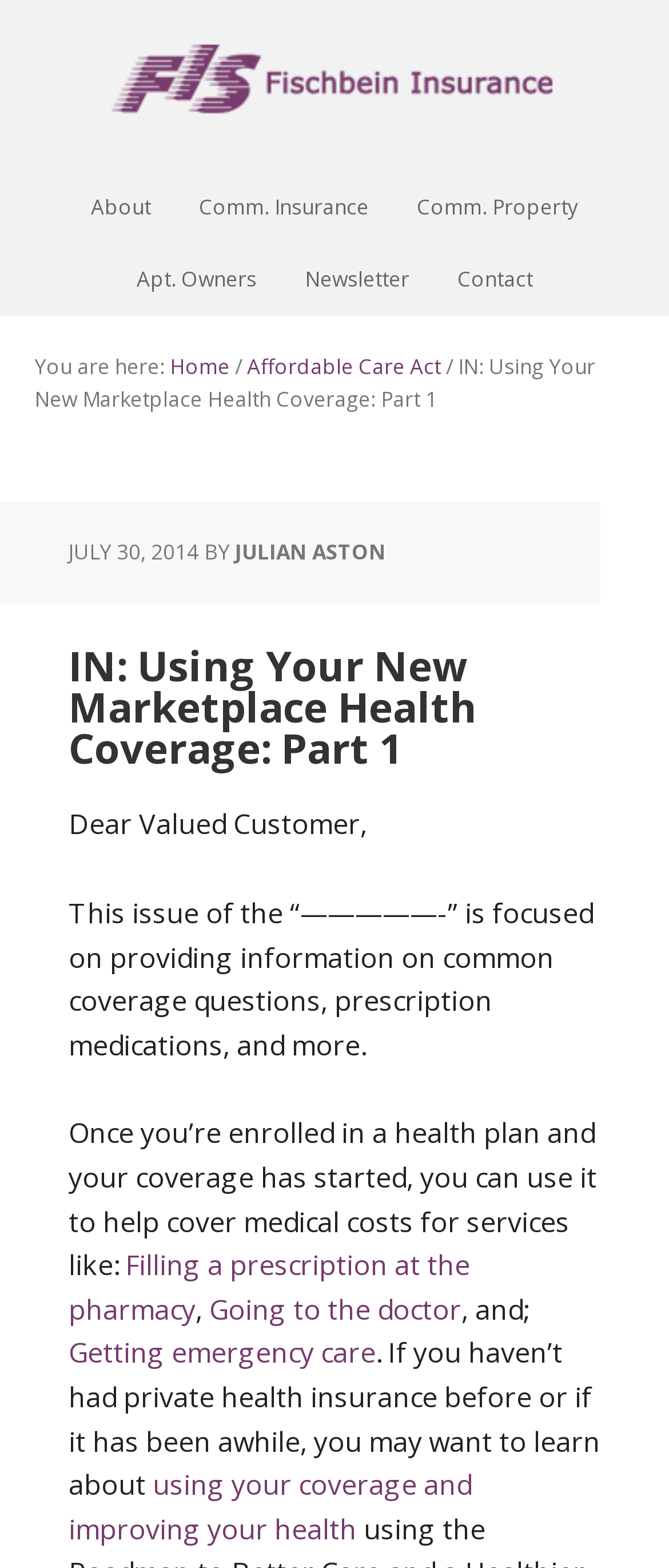What is the date of the article?
Please give a detailed and elaborate answer to the question.

The date of the article can be found in the time element, which is located below the header section and above the main content. It says 'JULY 30, 2014'.